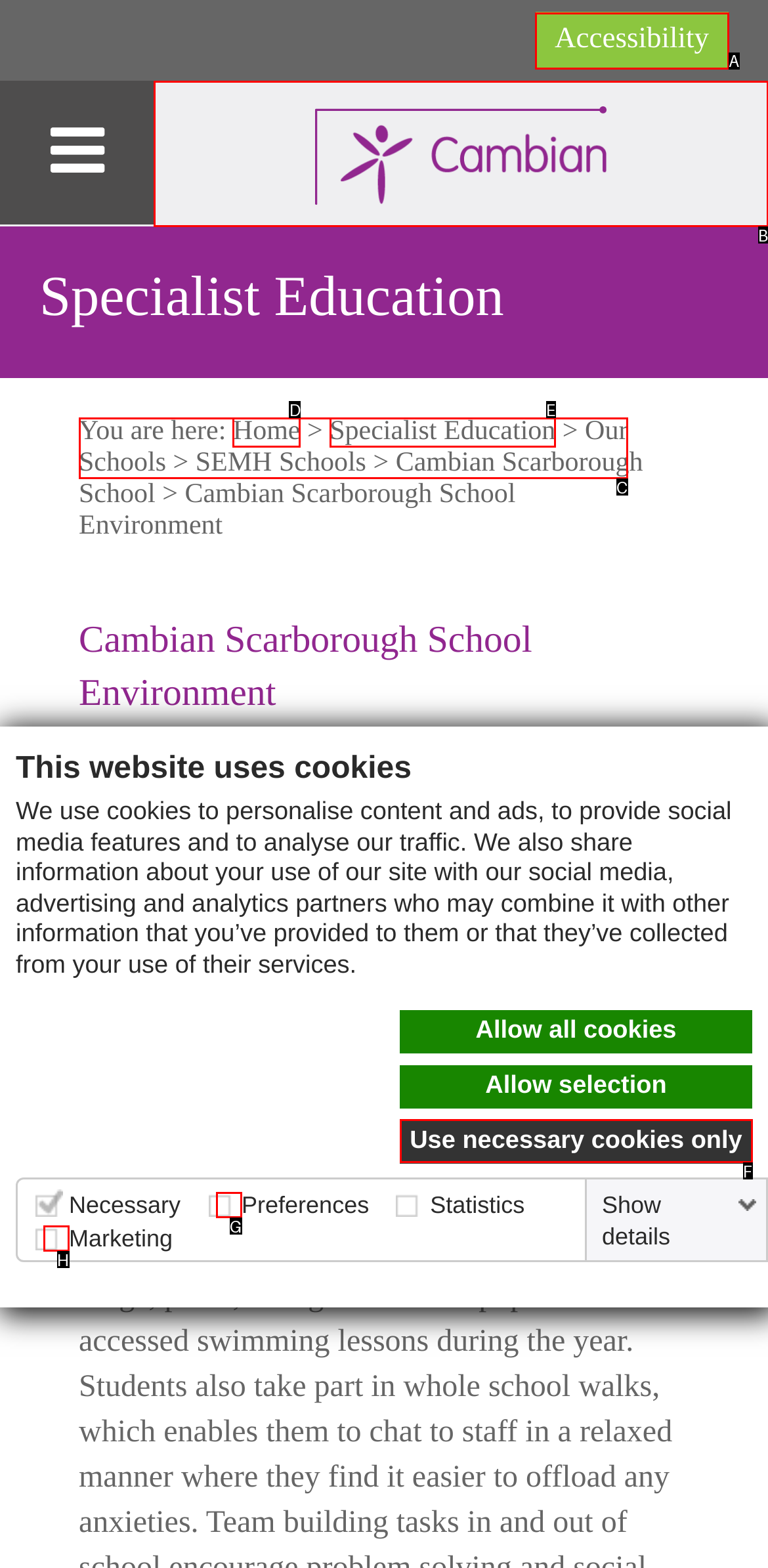Select the correct UI element to click for this task: Go to Accessibility.
Answer using the letter from the provided options.

A